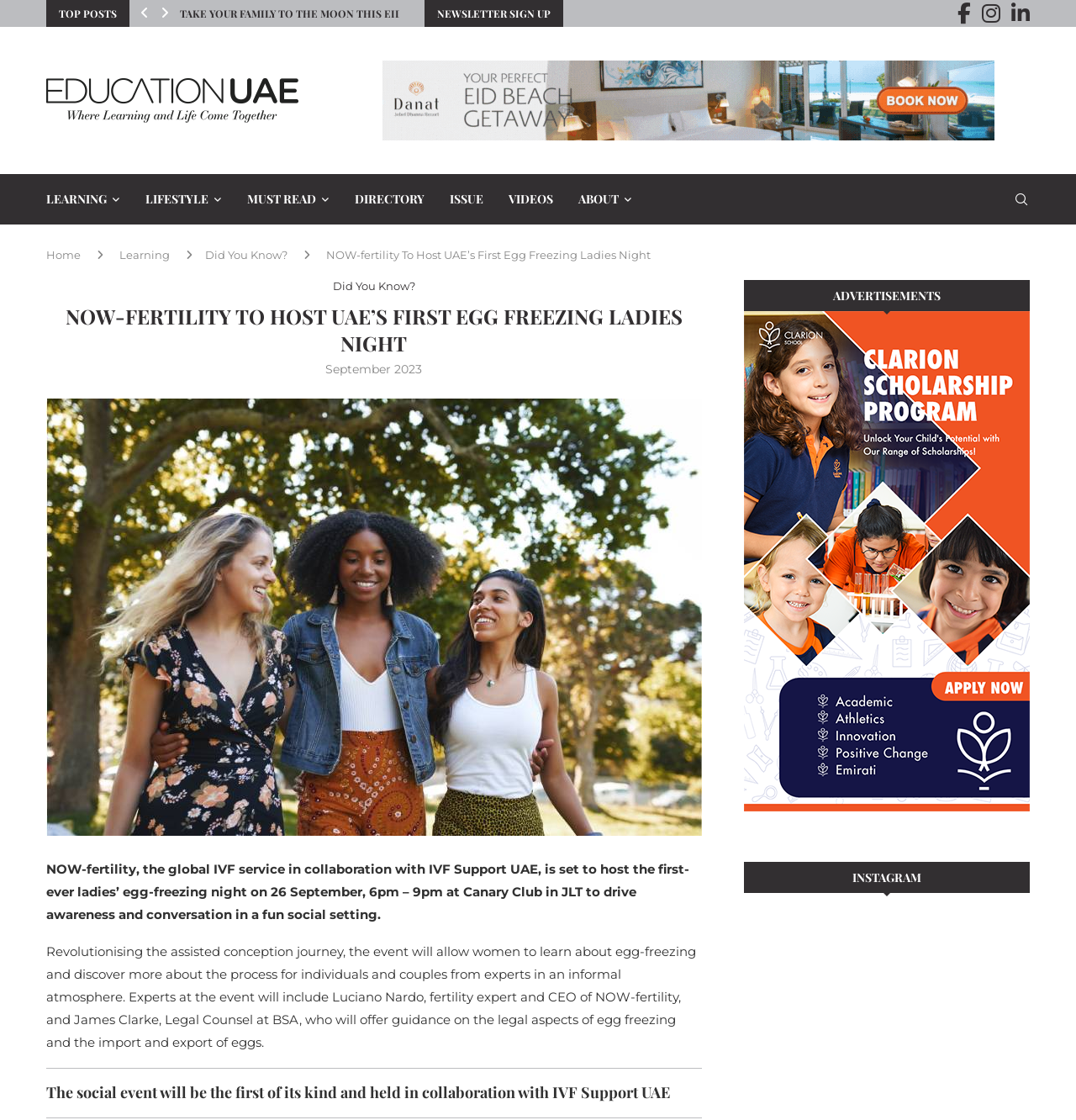Determine the bounding box coordinates in the format (top-left x, top-left y, bottom-right x, bottom-right y). Ensure all values are floating point numbers between 0 and 1. Identify the bounding box of the UI element described by: About

[0.538, 0.156, 0.588, 0.2]